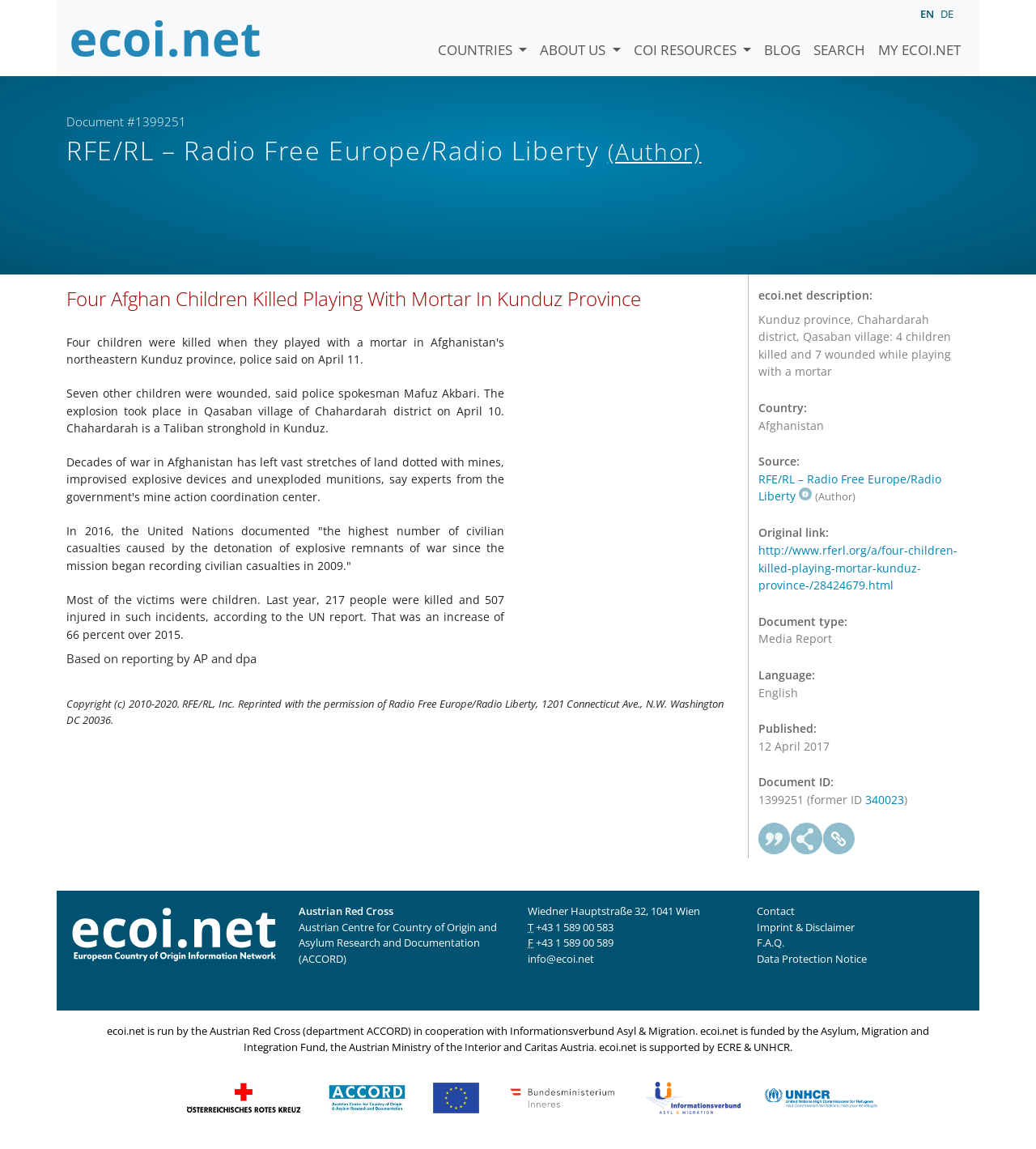Using the description: "parent_node: ecoi.net description: title="Share"", identify the bounding box of the corresponding UI element in the screenshot.

[0.763, 0.716, 0.795, 0.744]